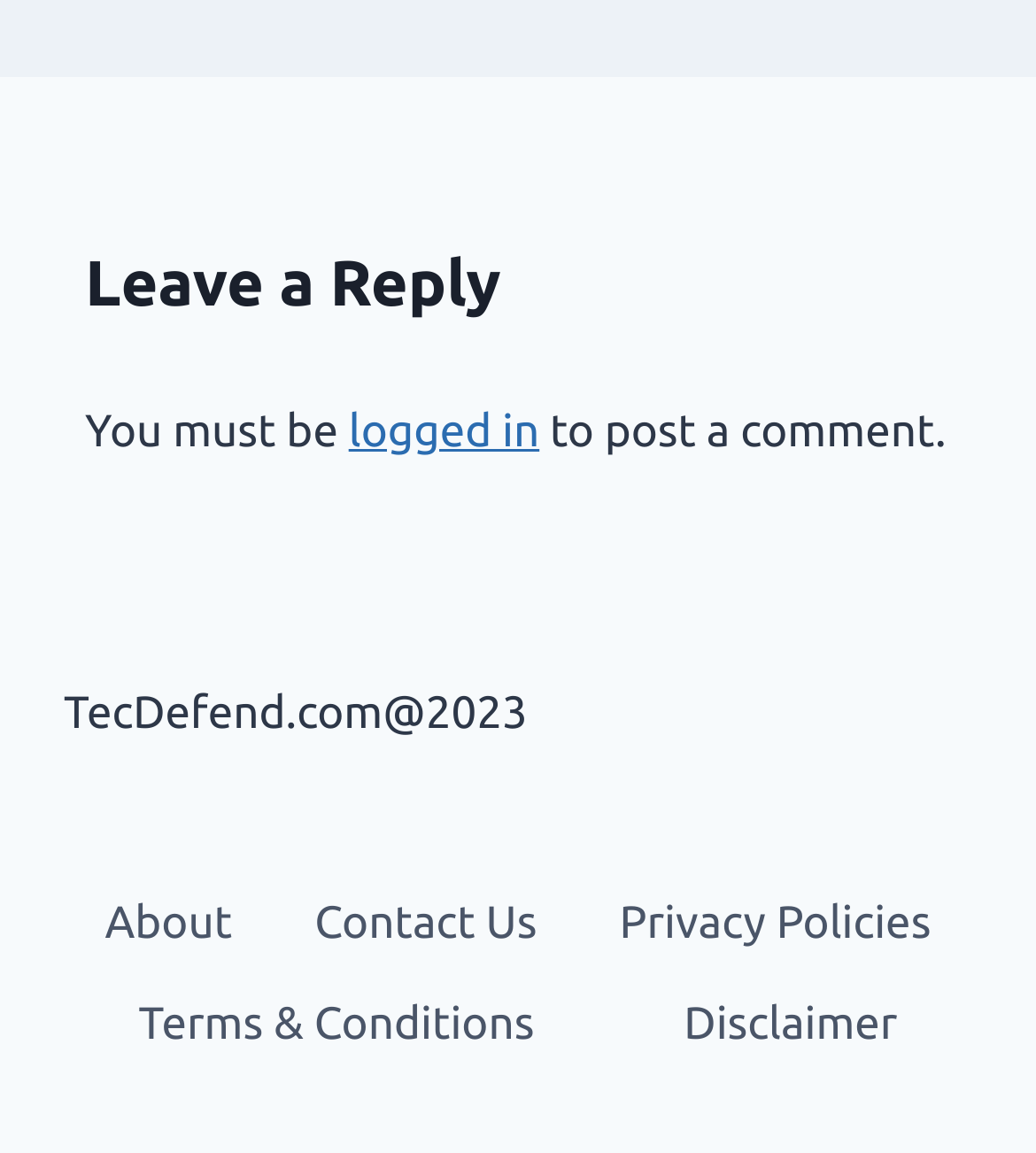Ascertain the bounding box coordinates for the UI element detailed here: "About". The coordinates should be provided as [left, top, right, bottom] with each value being a float between 0 and 1.

[0.075, 0.759, 0.25, 0.845]